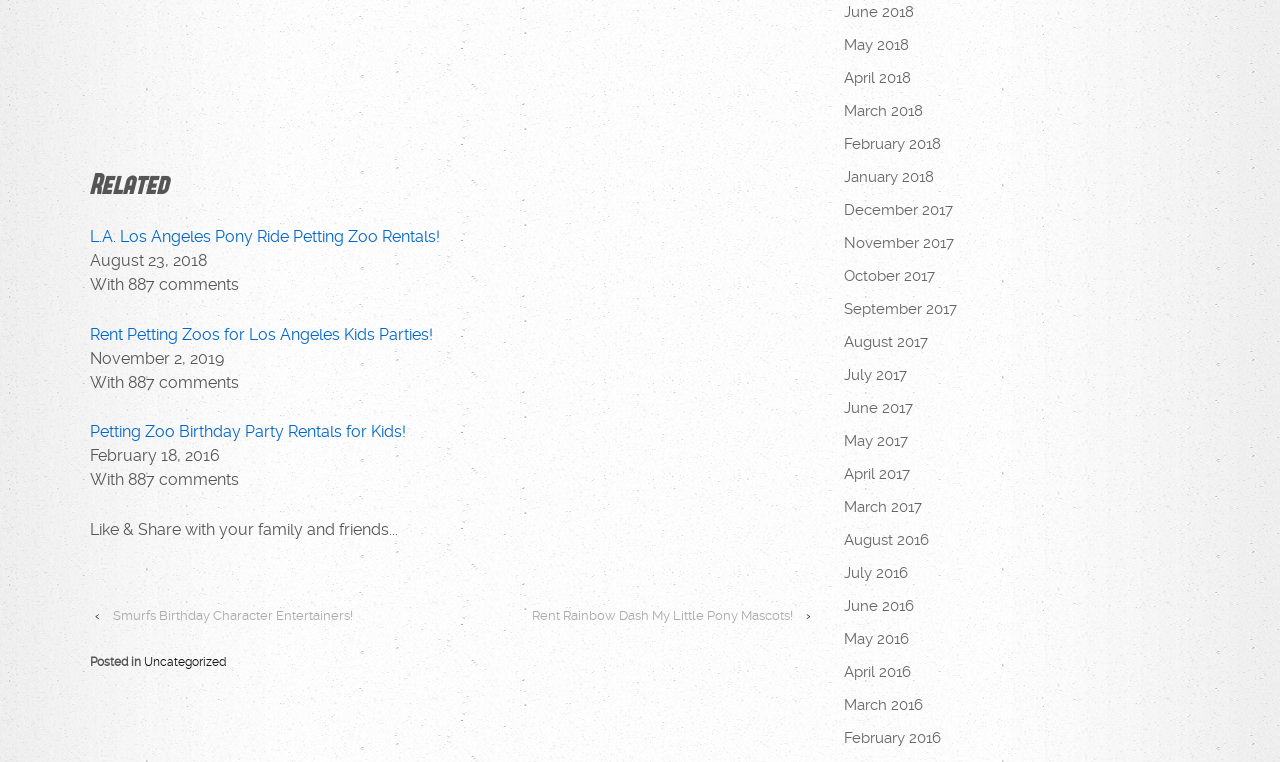Determine the bounding box coordinates for the area that should be clicked to carry out the following instruction: "Check 'Petting Zoo Birthday Party Rentals for Kids!' link".

[0.07, 0.554, 0.317, 0.579]